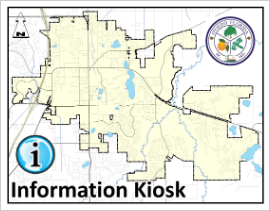Respond with a single word or phrase:
What is represented by the city's logo?

Local governance and community resources